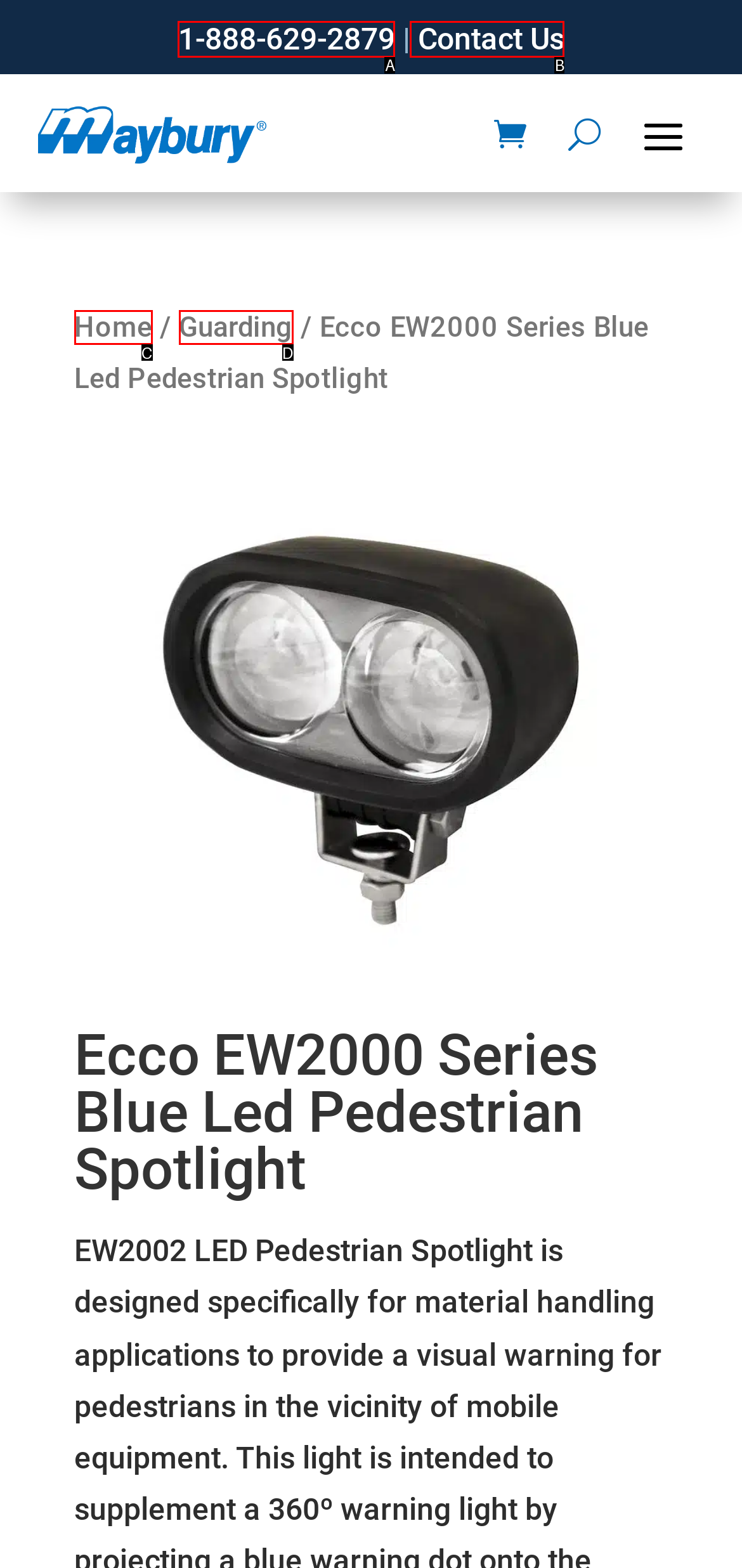Choose the option that aligns with the description: Contact Us
Respond with the letter of the chosen option directly.

B